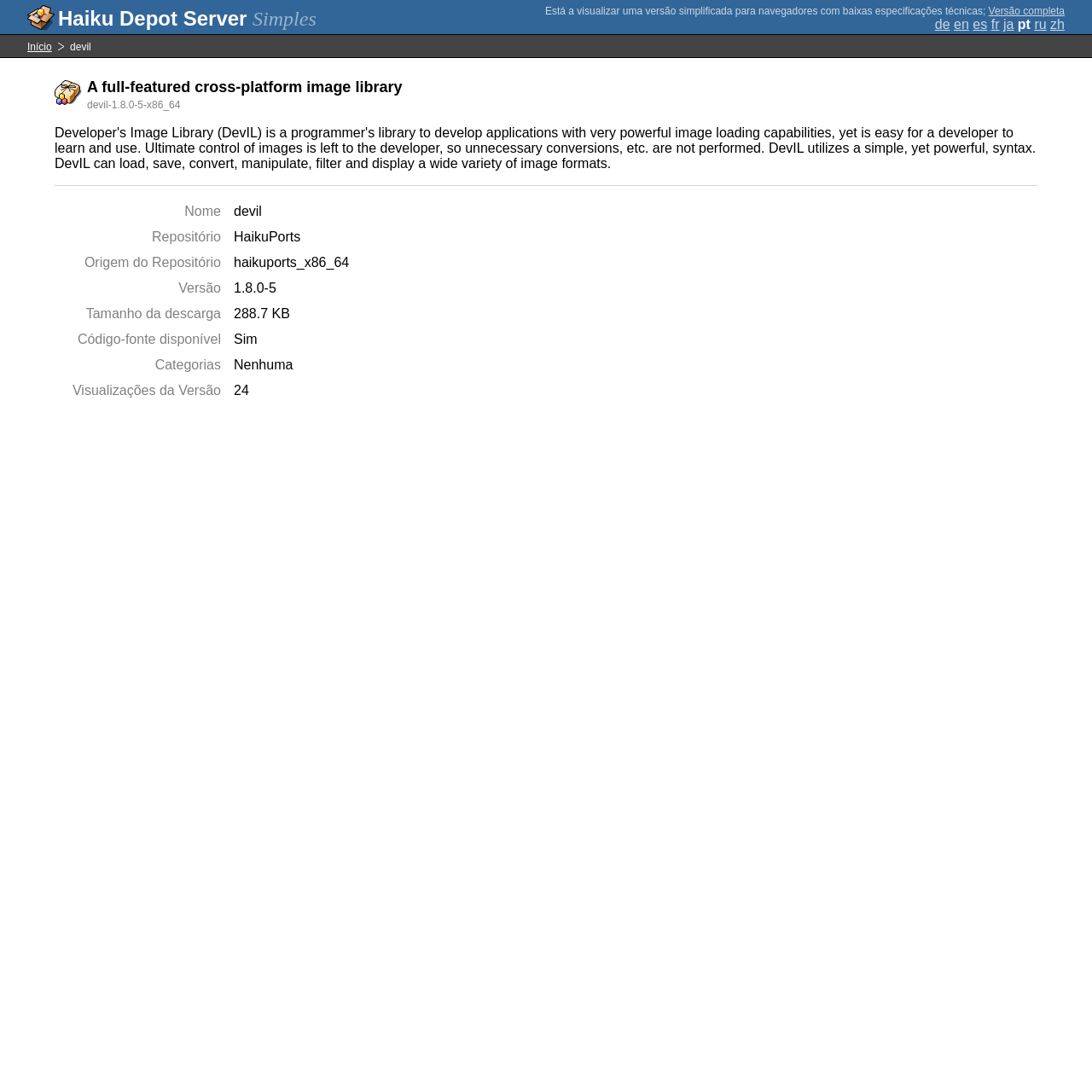What is the size of the download?
Please provide a single word or phrase as the answer based on the screenshot.

288.7 KB